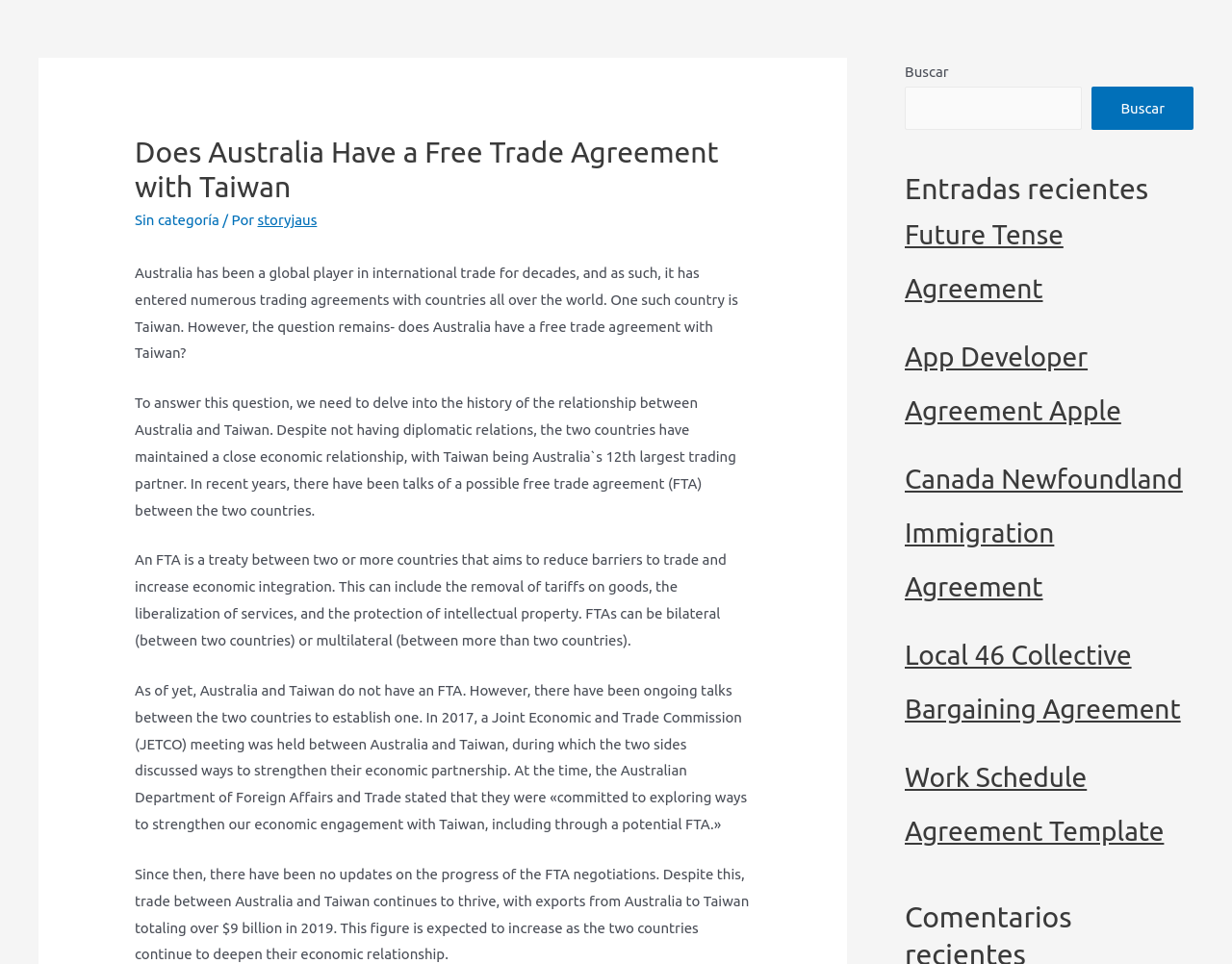Determine the bounding box coordinates of the section to be clicked to follow the instruction: "contact us". The coordinates should be given as four float numbers between 0 and 1, formatted as [left, top, right, bottom].

None